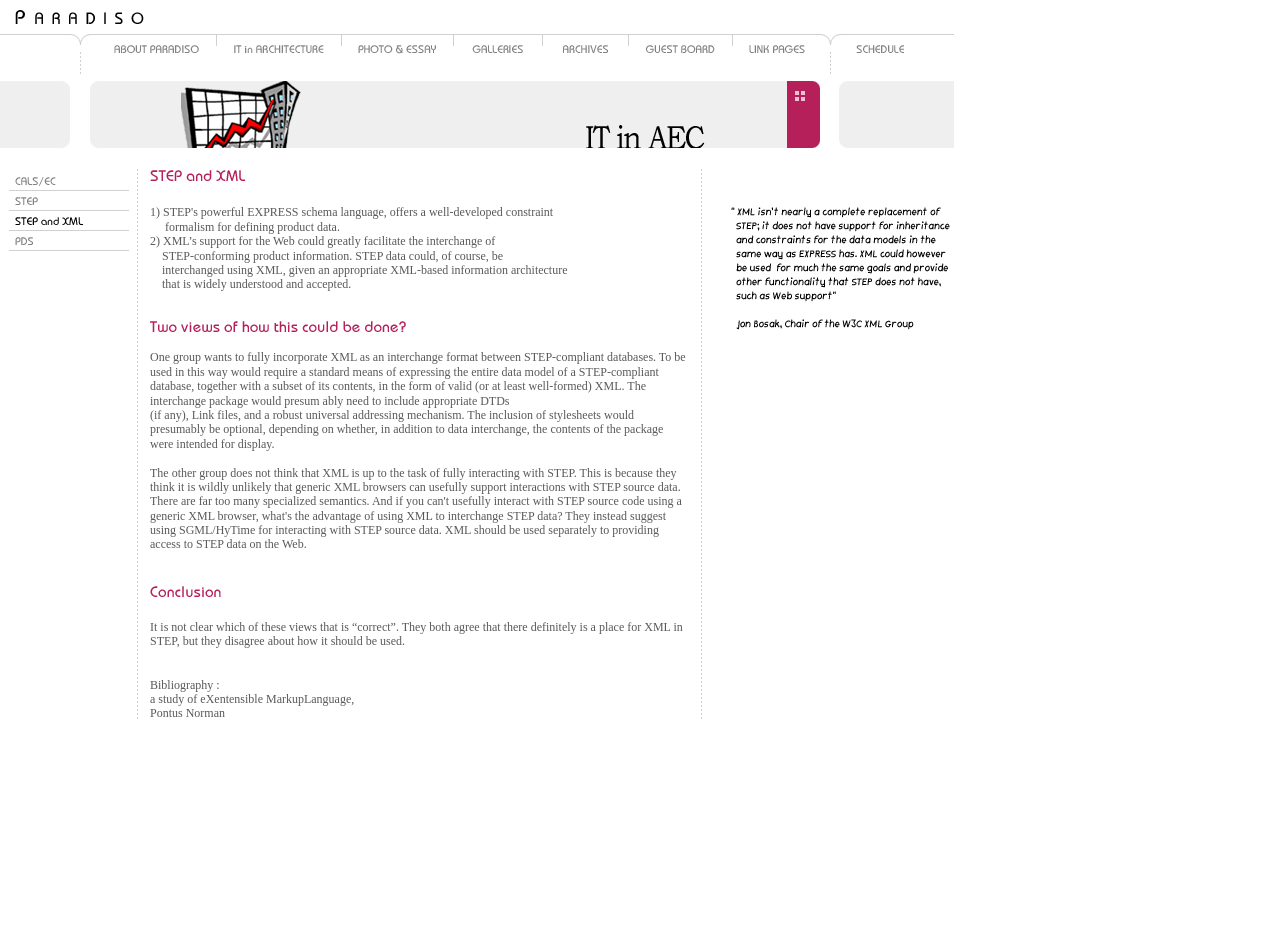Answer the question briefly using a single word or phrase: 
What is the layout of the top section of the webpage?

Table with multiple rows and columns